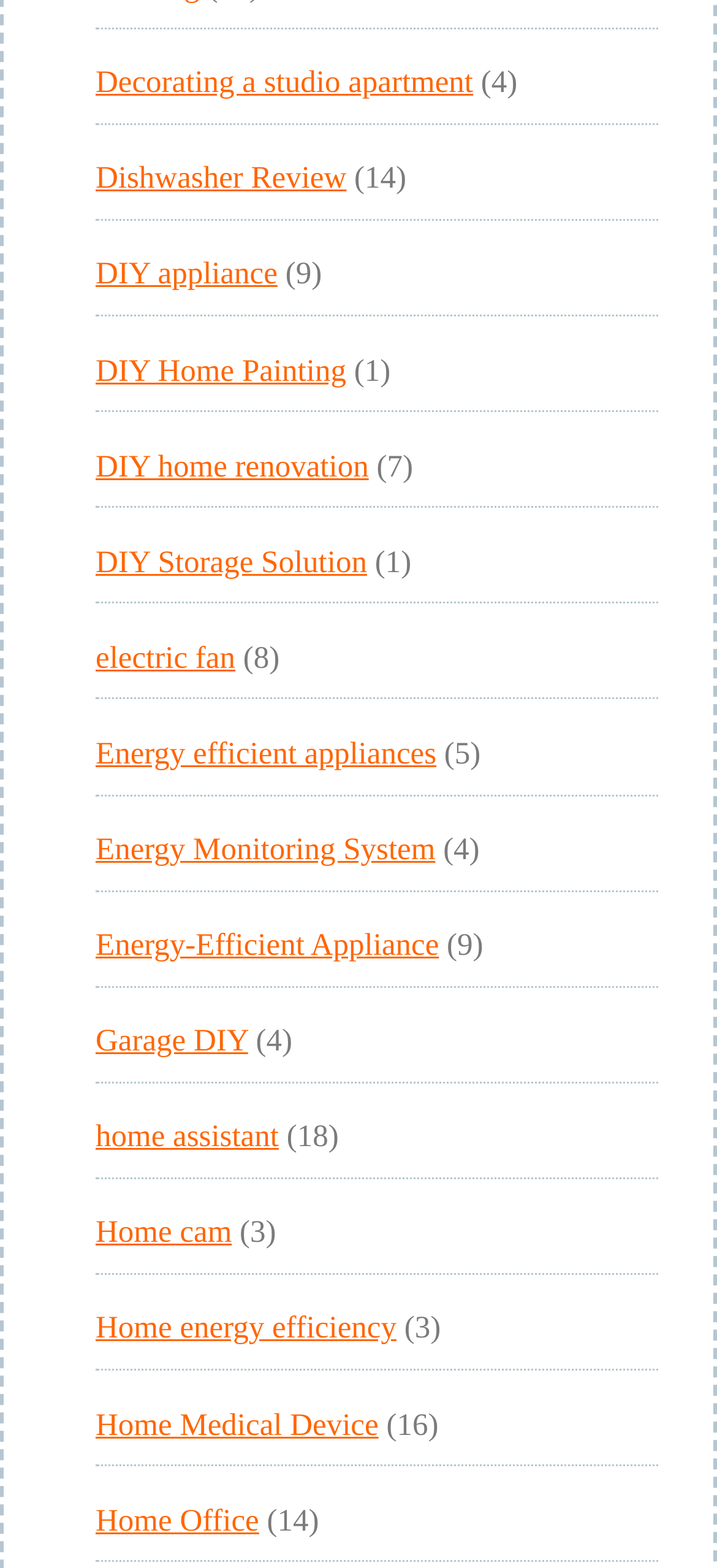What is the topic of the first link?
Based on the image, respond with a single word or phrase.

Decorating a studio apartment